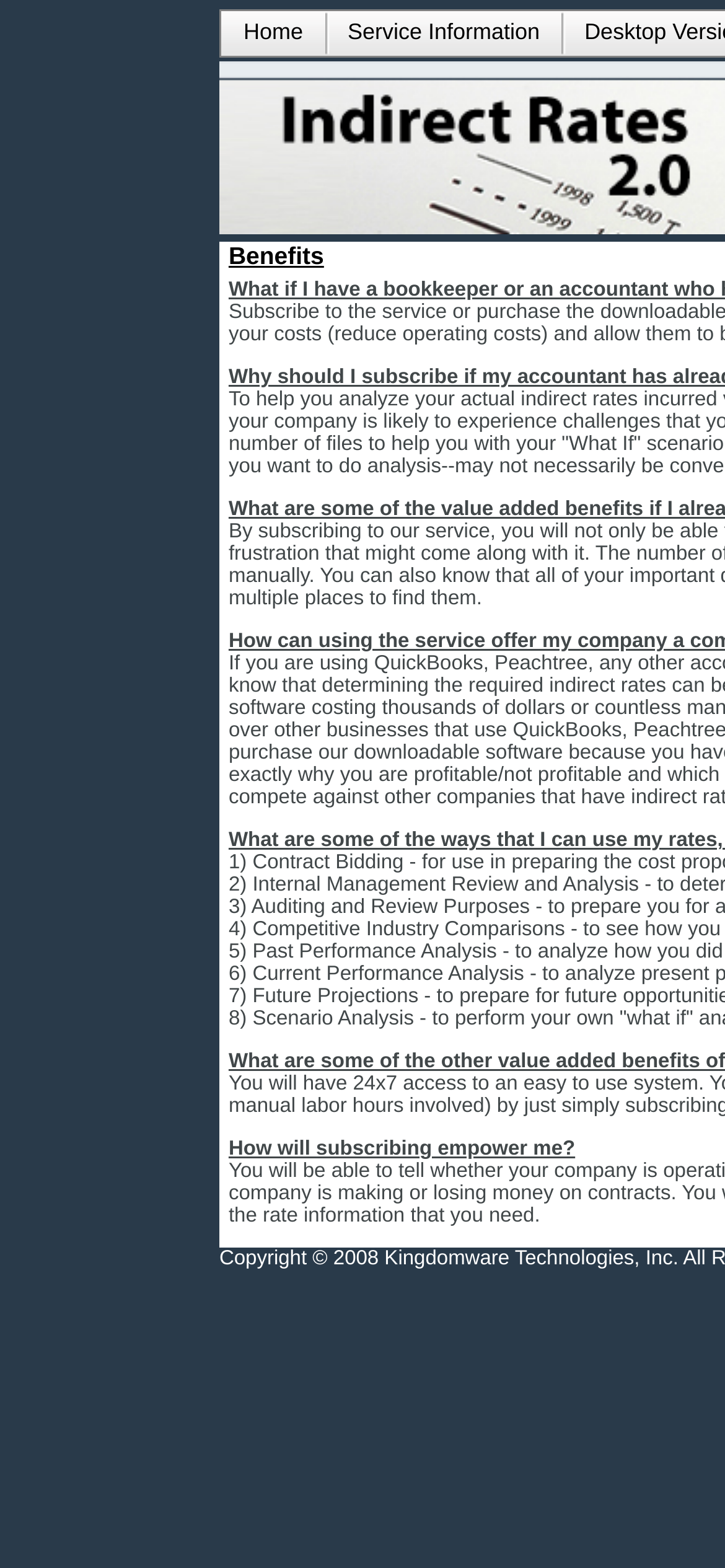Extract the bounding box coordinates of the UI element described by: "Service Information". The coordinates should include four float numbers ranging from 0 to 1, e.g., [left, top, right, bottom].

[0.449, 0.007, 0.775, 0.036]